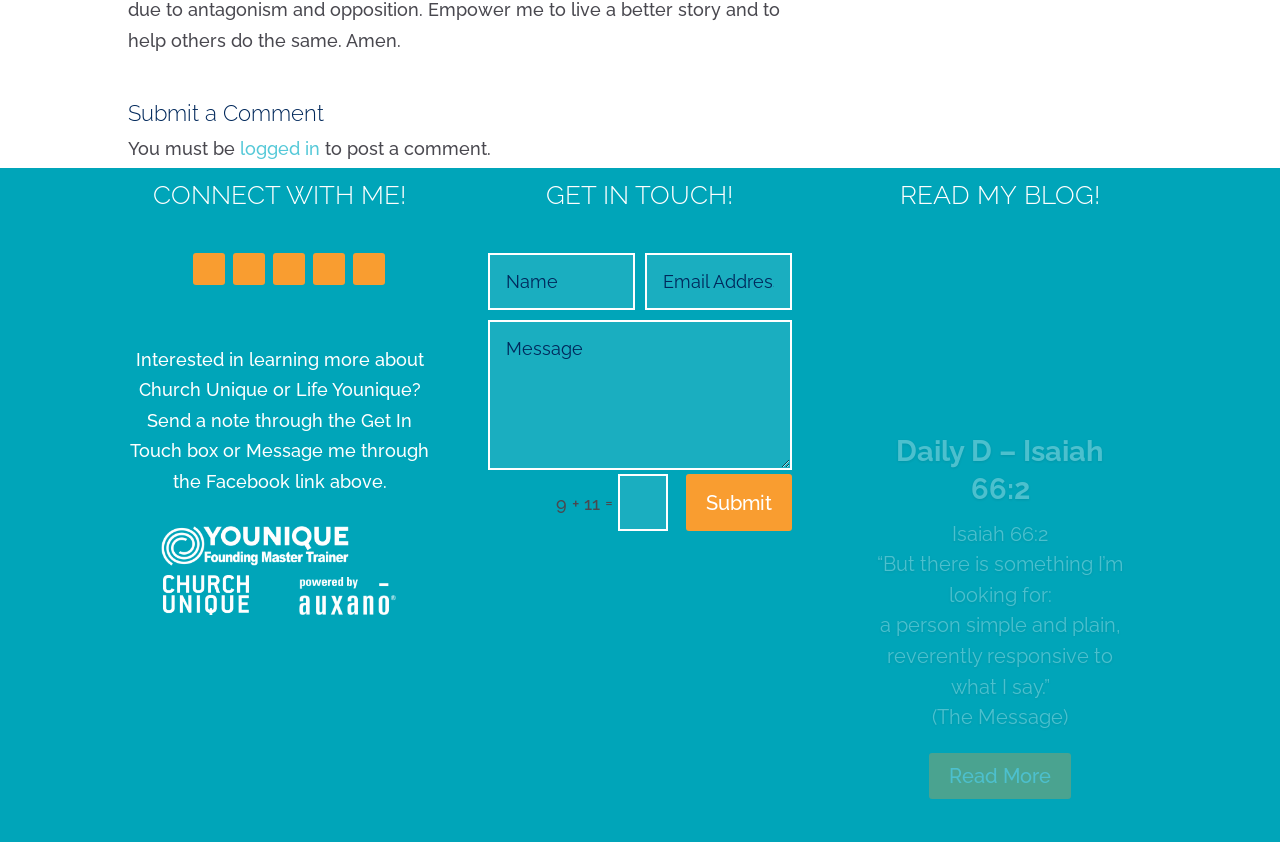Please locate the bounding box coordinates of the element that needs to be clicked to achieve the following instruction: "Read the blog post 'Daily D – Isaiah 65:1-2'". The coordinates should be four float numbers between 0 and 1, i.e., [left, top, right, bottom].

[0.7, 0.37, 0.863, 0.455]